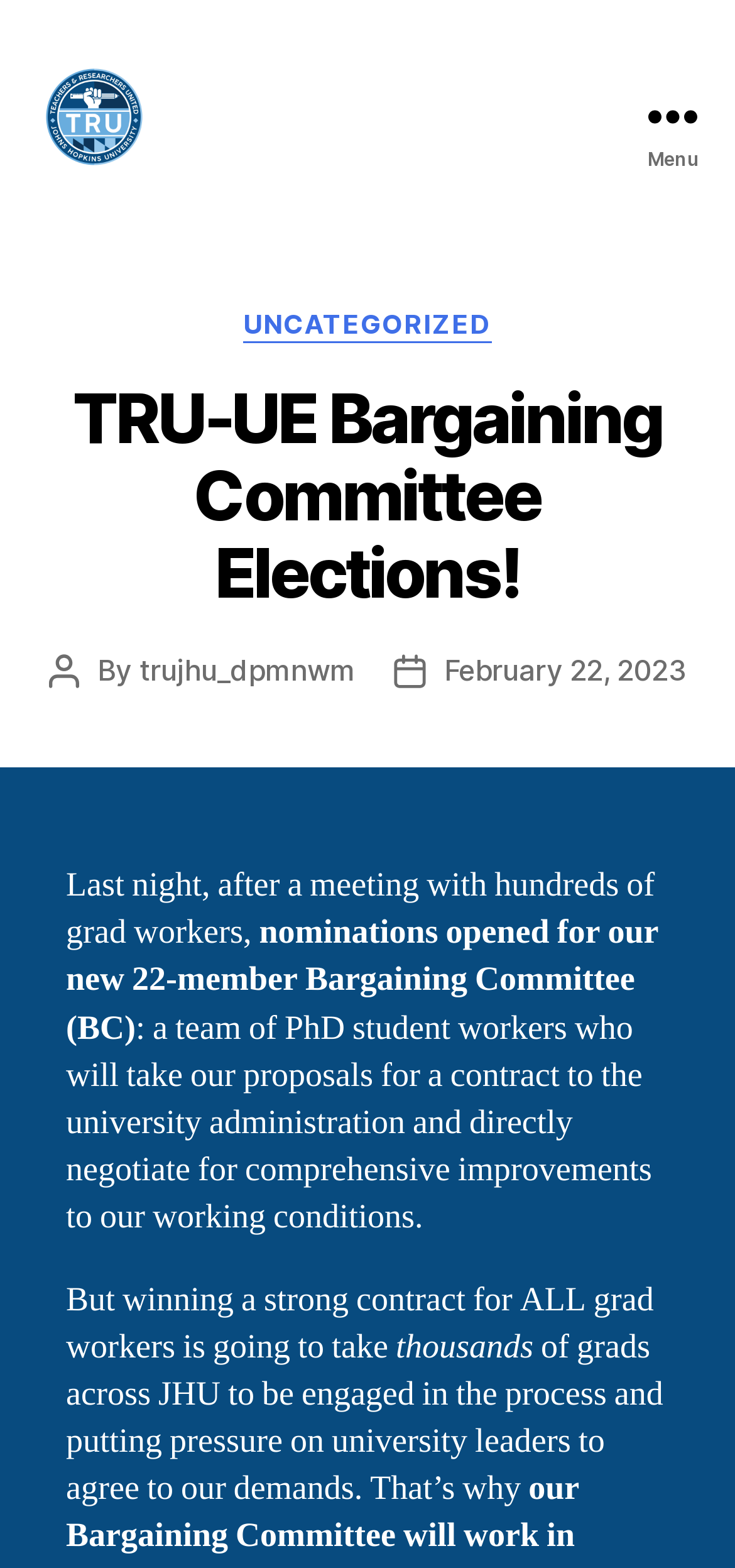Using the provided element description, identify the bounding box coordinates as (top-left x, top-left y, bottom-right x, bottom-right y). Ensure all values are between 0 and 1. Description: parent_node: Teachers and Researchers United

[0.051, 0.038, 0.205, 0.11]